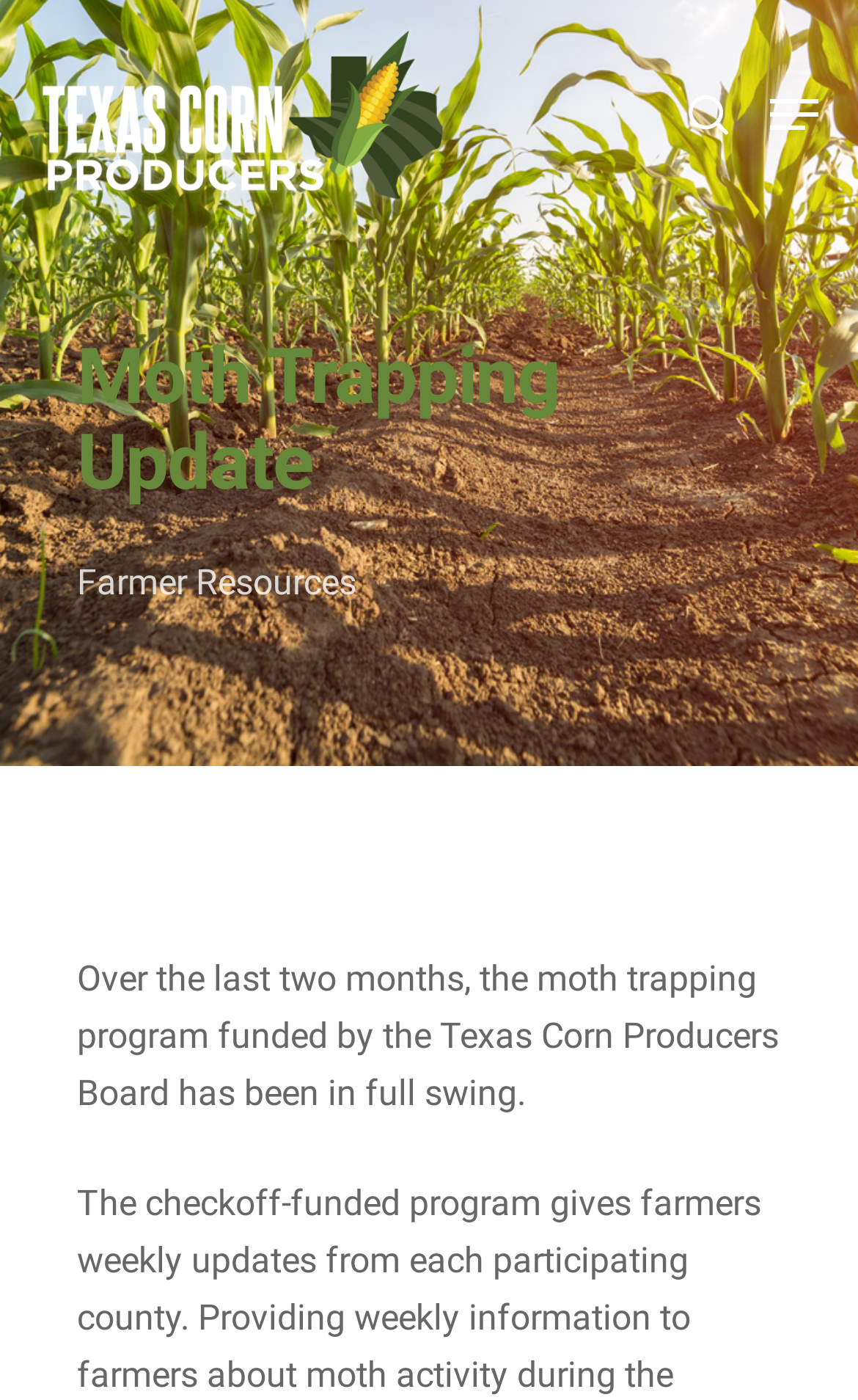Identify the bounding box coordinates of the HTML element based on this description: "Farmer Resources".

[0.09, 0.401, 0.415, 0.431]